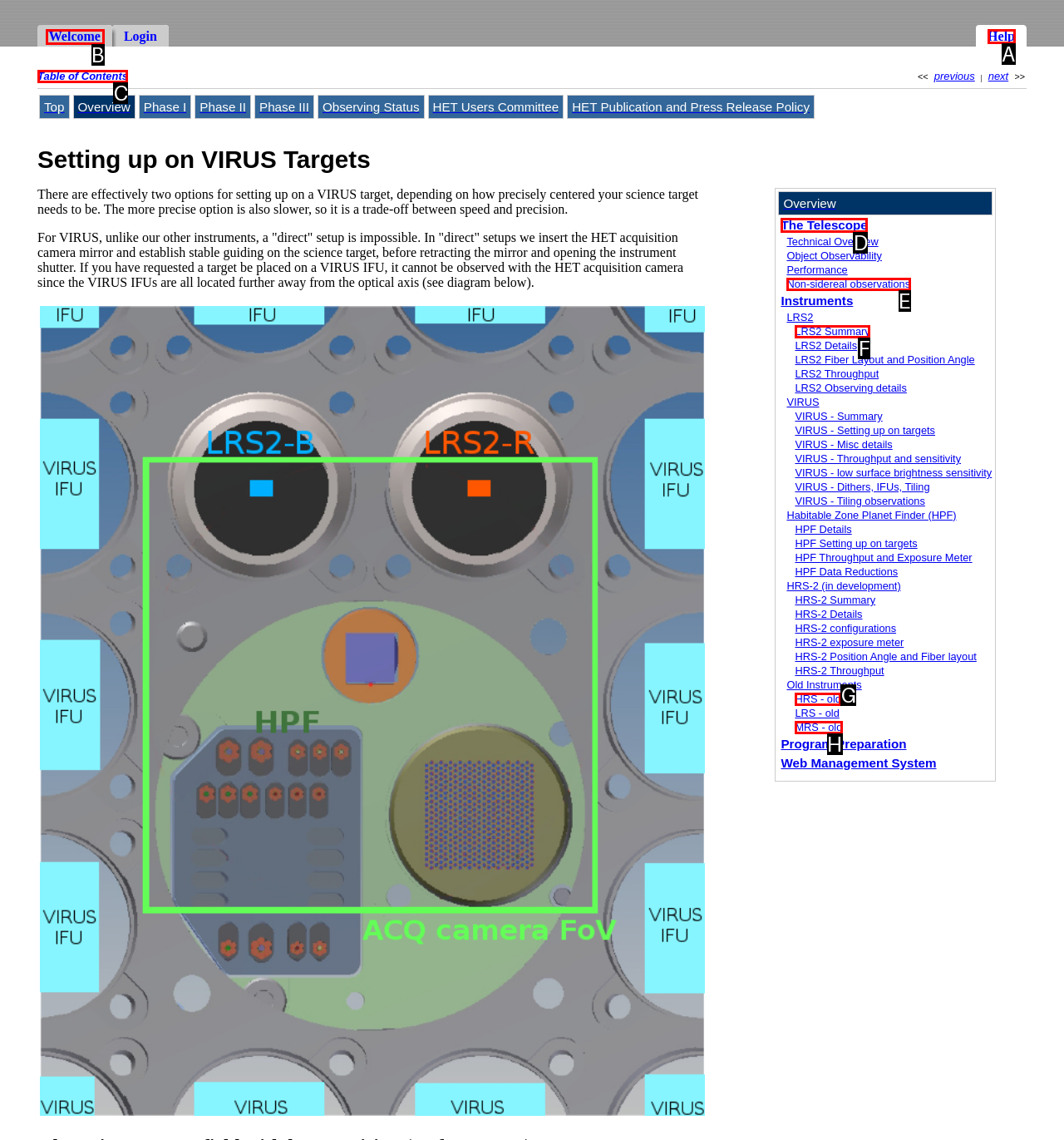Determine the HTML element to click for the instruction: Click on the Welcome link.
Answer with the letter corresponding to the correct choice from the provided options.

B